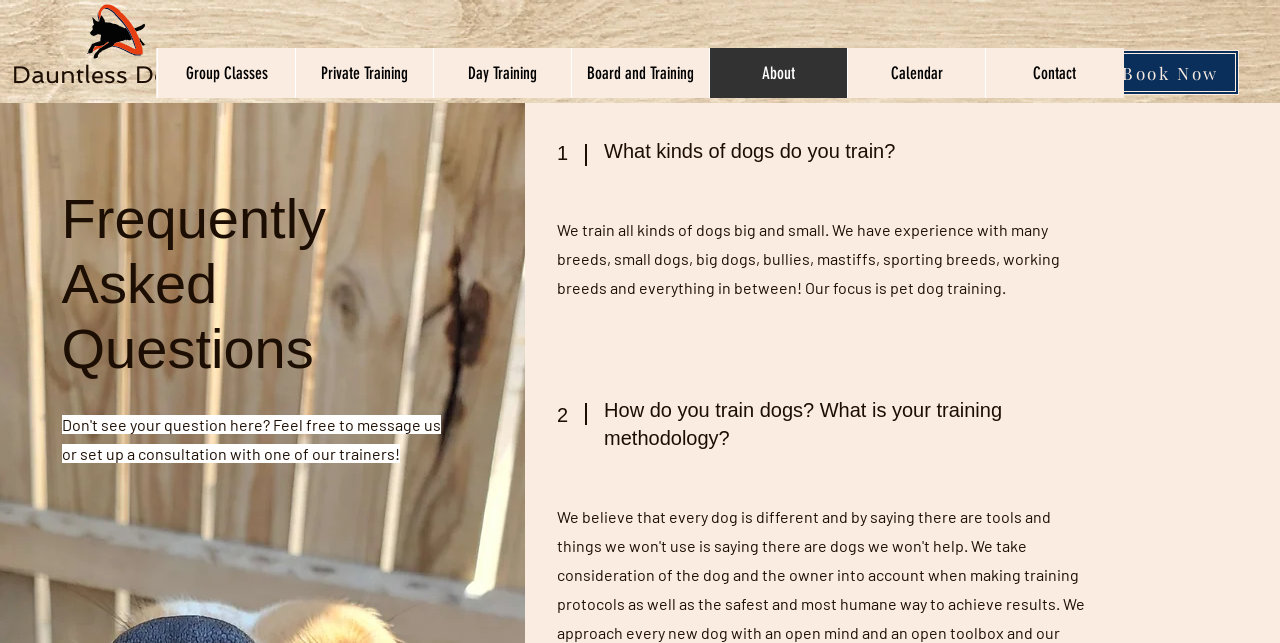Look at the image and write a detailed answer to the question: 
What types of dog breeds do they train?

I found the answer by reading the StaticText element that says 'We train all kinds of dogs big and small. We have experience with many breeds, small dogs, big dogs, bullies, mastiffs, sporting breeds, working breeds and everything in between!' which implies that they train many breeds of dogs.